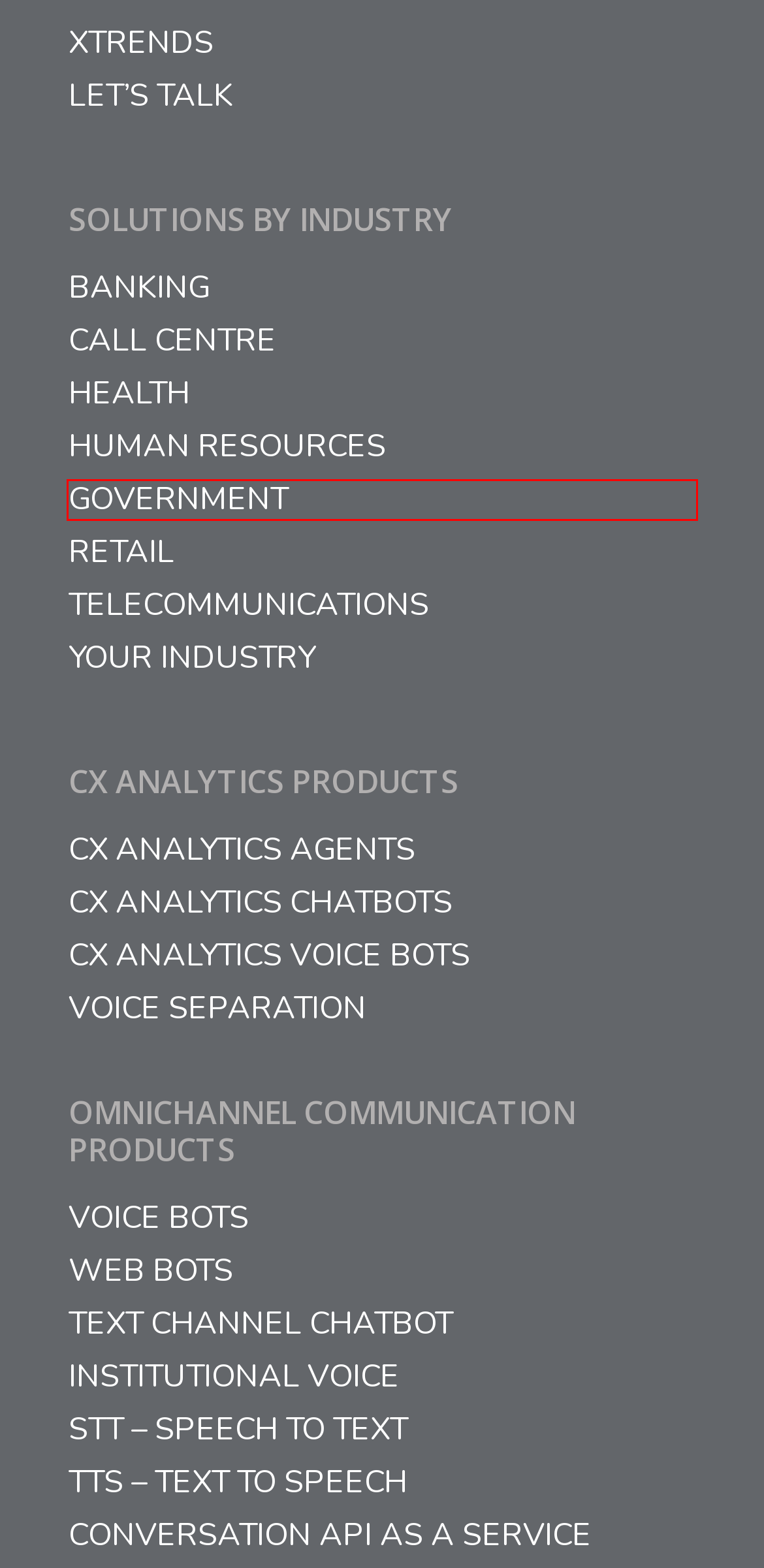You have a screenshot showing a webpage with a red bounding box around a UI element. Choose the webpage description that best matches the new page after clicking the highlighted element. Here are the options:
A. La plataforma Xentric en las interacciones de ciudadanos y Gobierno
B. Creamos soluciones especialmente diseñadas para tí
C. Alloxentric ayuda a mejorar la experiencia de clientes y usuarios del retail
D. Xtrends - Alloxentric
E. Call Centre - Alloxentric
F. Government - Alloxentric
G. Health - Alloxentric
H. Queremos escuchar acerca de tus necesidades de contactabilidad

F